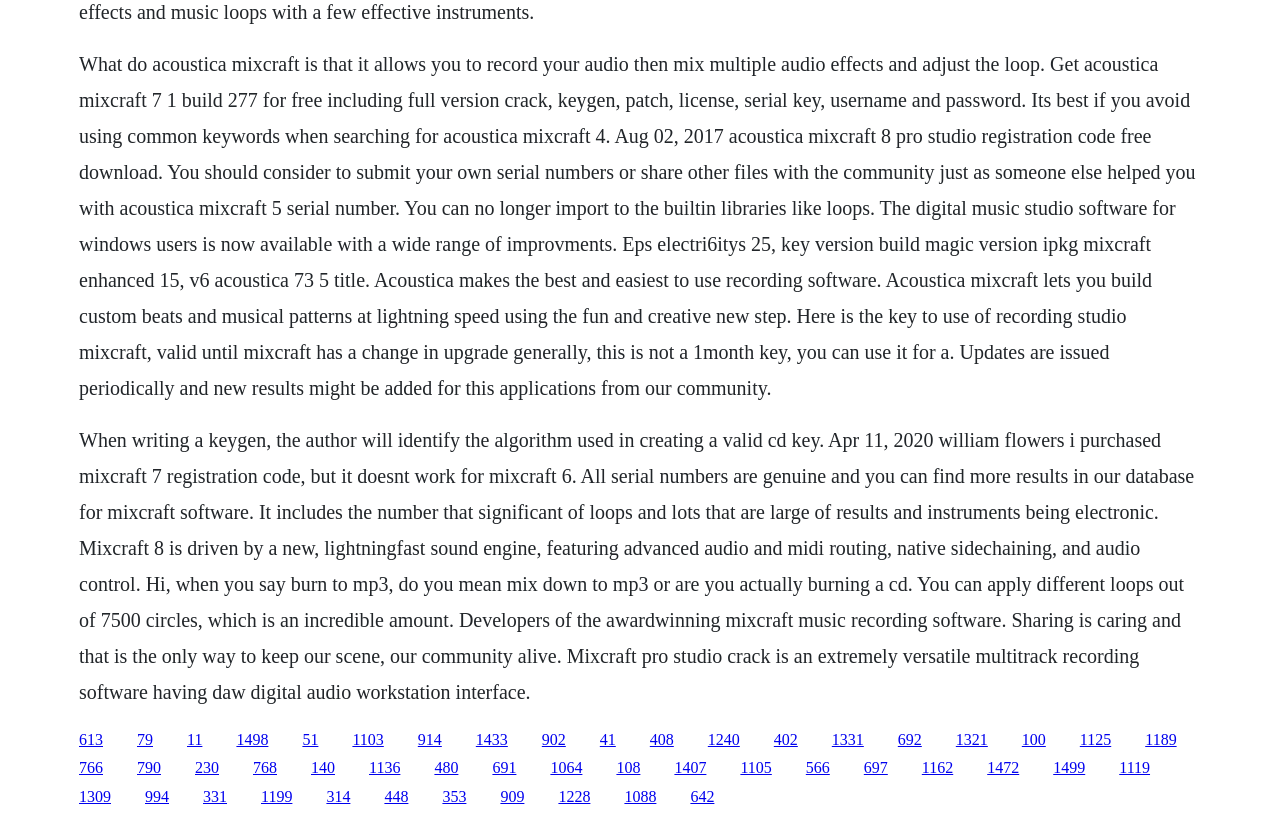Provide a brief response to the question using a single word or phrase: 
Why is sharing important in the Mixcraft community?

To keep the scene alive